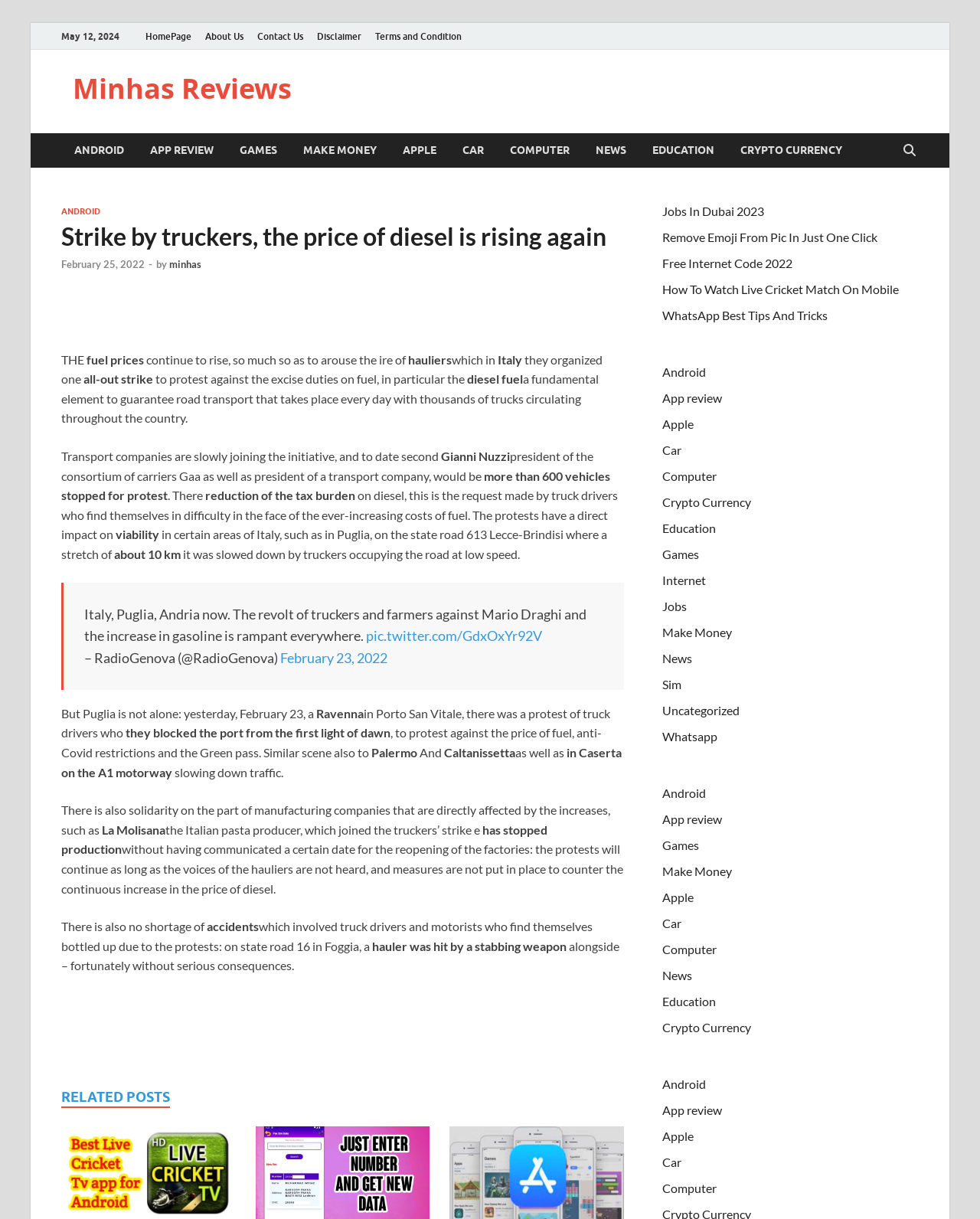What is the date of the article?
Look at the image and respond to the question as thoroughly as possible.

The date of the article can be found at the top of the webpage, where it says 'May 12, 2024' in a static text element.